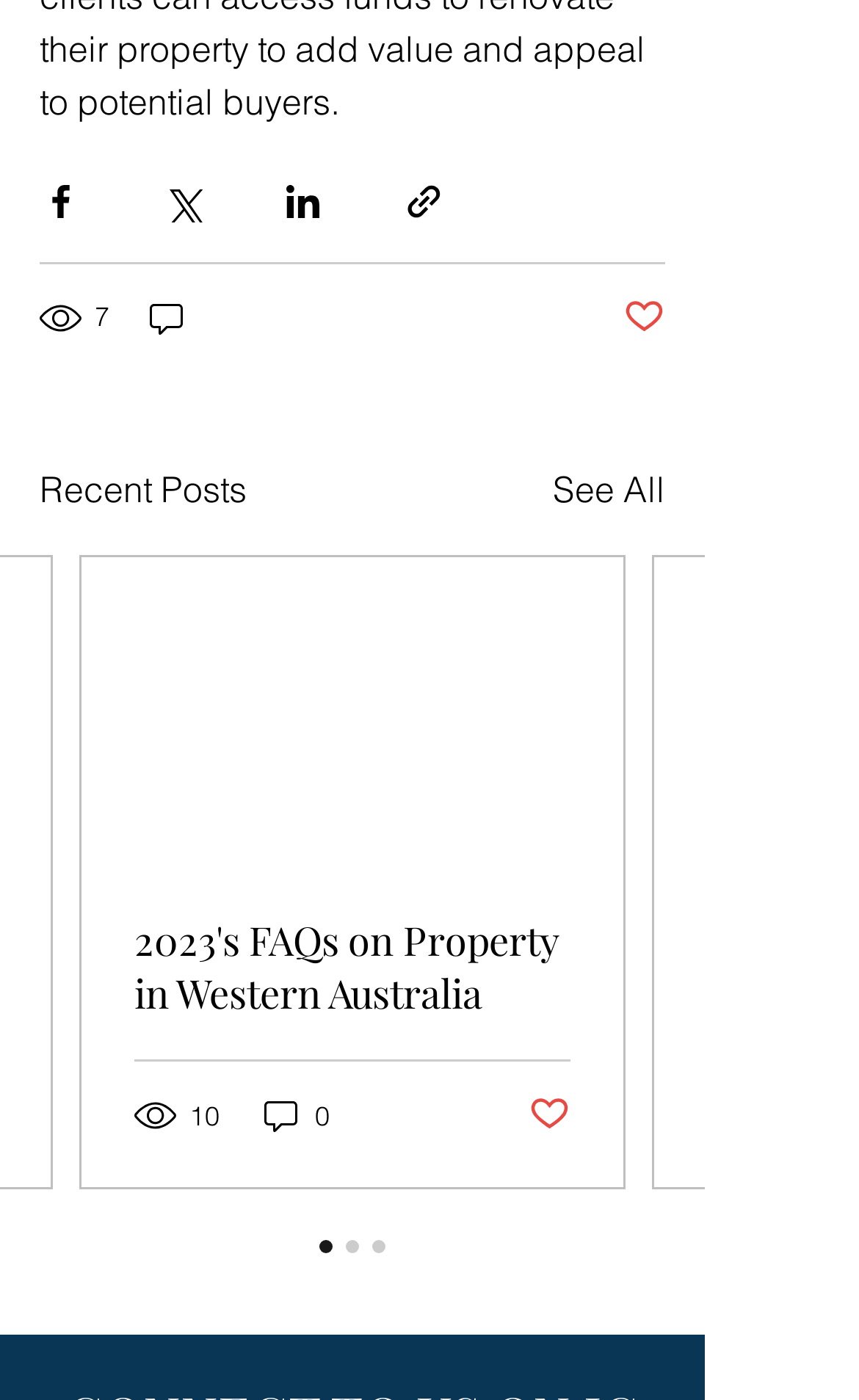Determine the bounding box coordinates of the region to click in order to accomplish the following instruction: "Click the 'Windows' link". Provide the coordinates as four float numbers between 0 and 1, specifically [left, top, right, bottom].

None